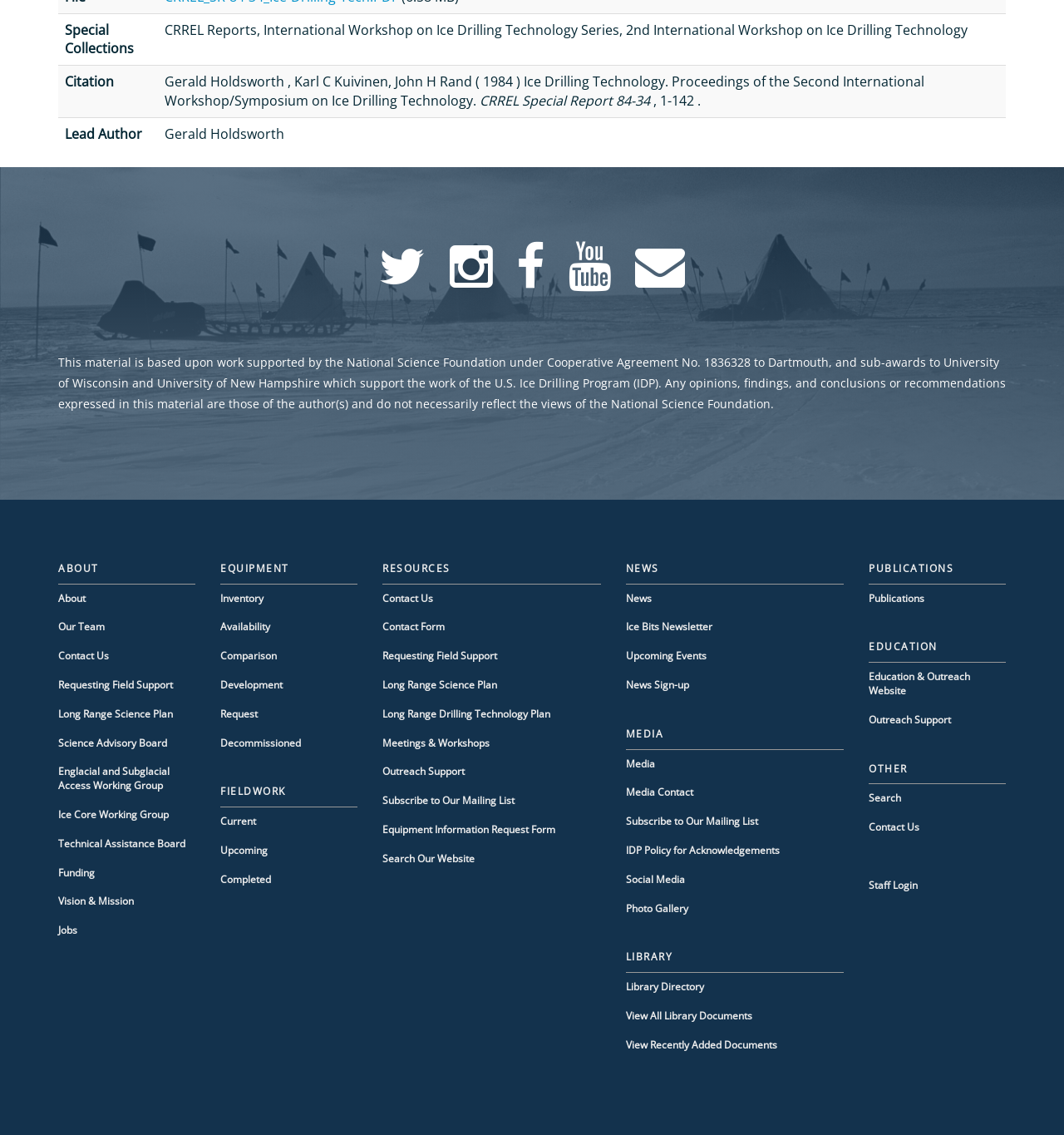Could you find the bounding box coordinates of the clickable area to complete this instruction: "View the 'CRREL Reports, International Workshop on Ice Drilling Technology Series, 2nd International Workshop on Ice Drilling Technology' document"?

[0.149, 0.012, 0.945, 0.058]